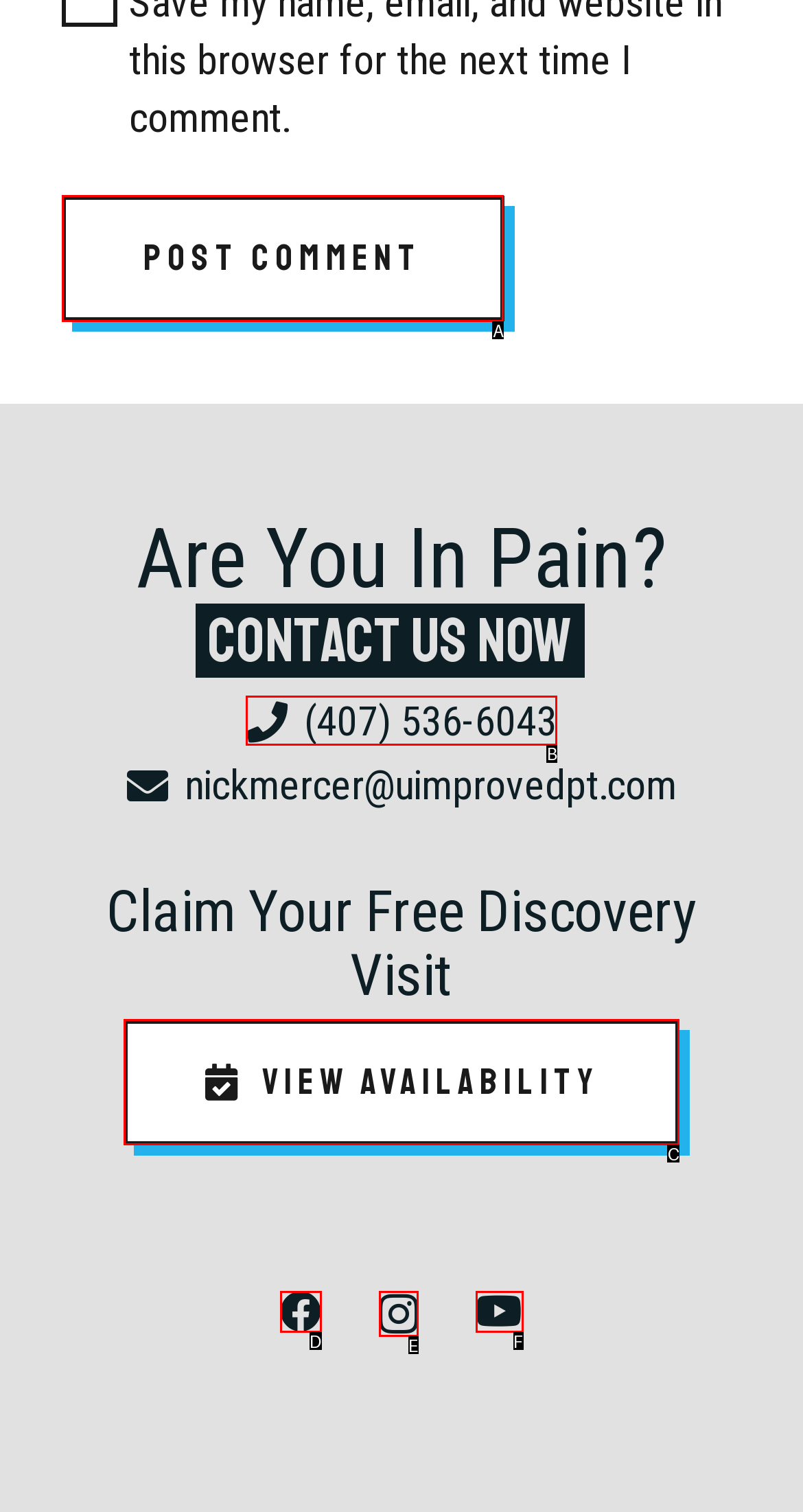Select the correct option based on the description: aria-label="Facebook" title="Facebook"
Answer directly with the option’s letter.

D